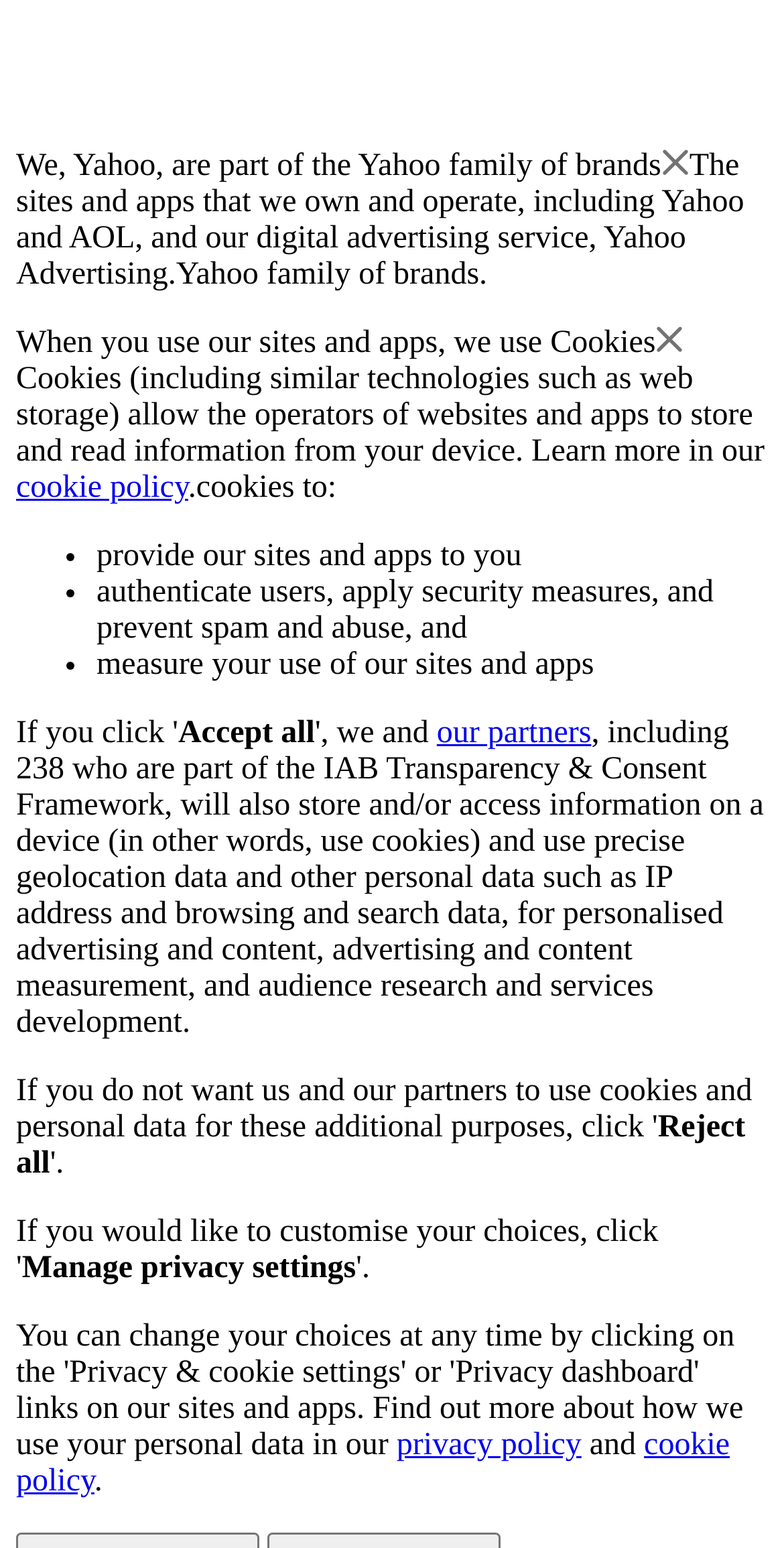What can users do to manage their privacy settings?
Answer the question in as much detail as possible.

The webpage provides a link to manage privacy settings, allowing users to control their privacy preferences and adjust how their data is used by Yahoo and its partners.